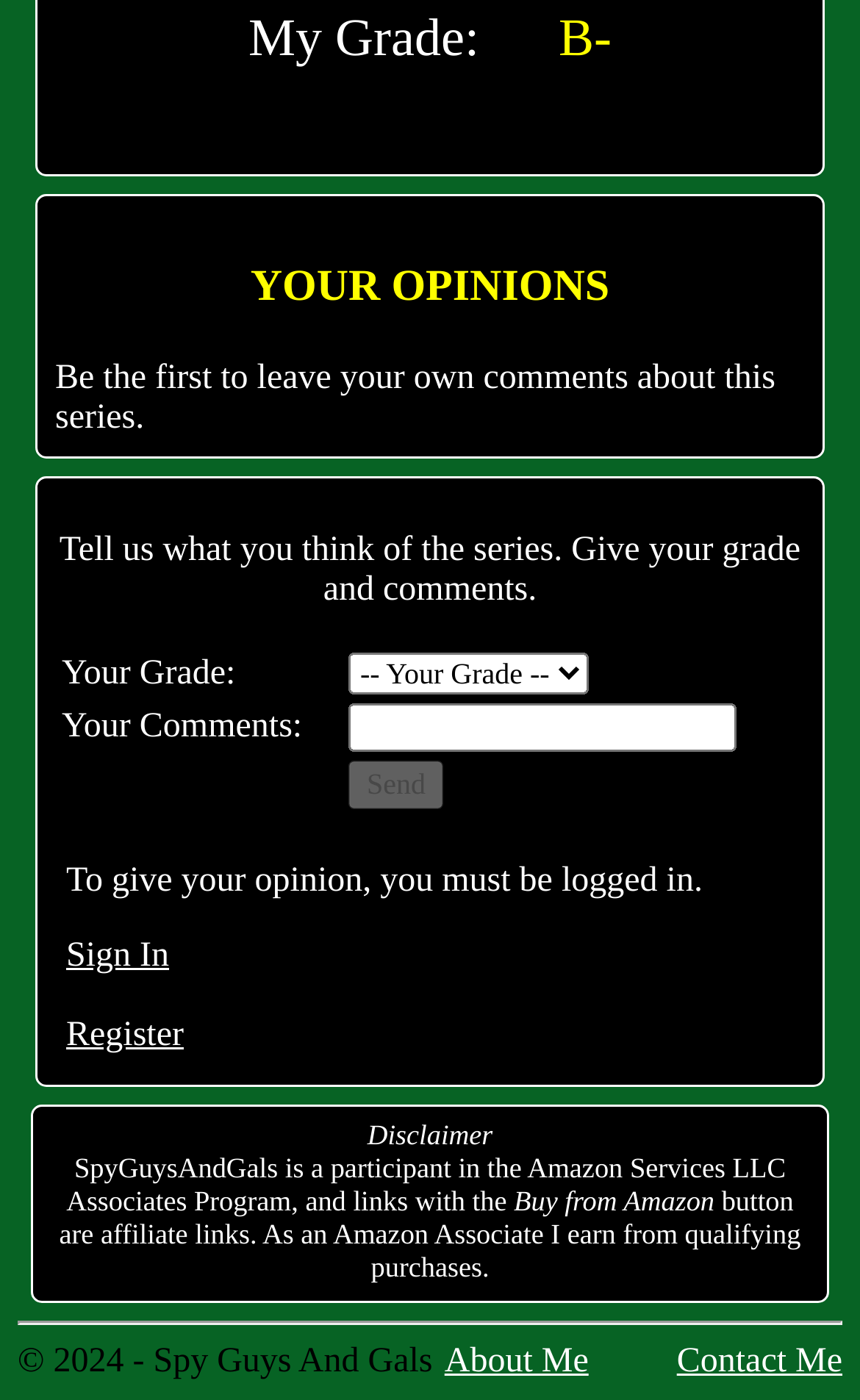What is the purpose of the combobox? From the image, respond with a single word or brief phrase.

Select grade